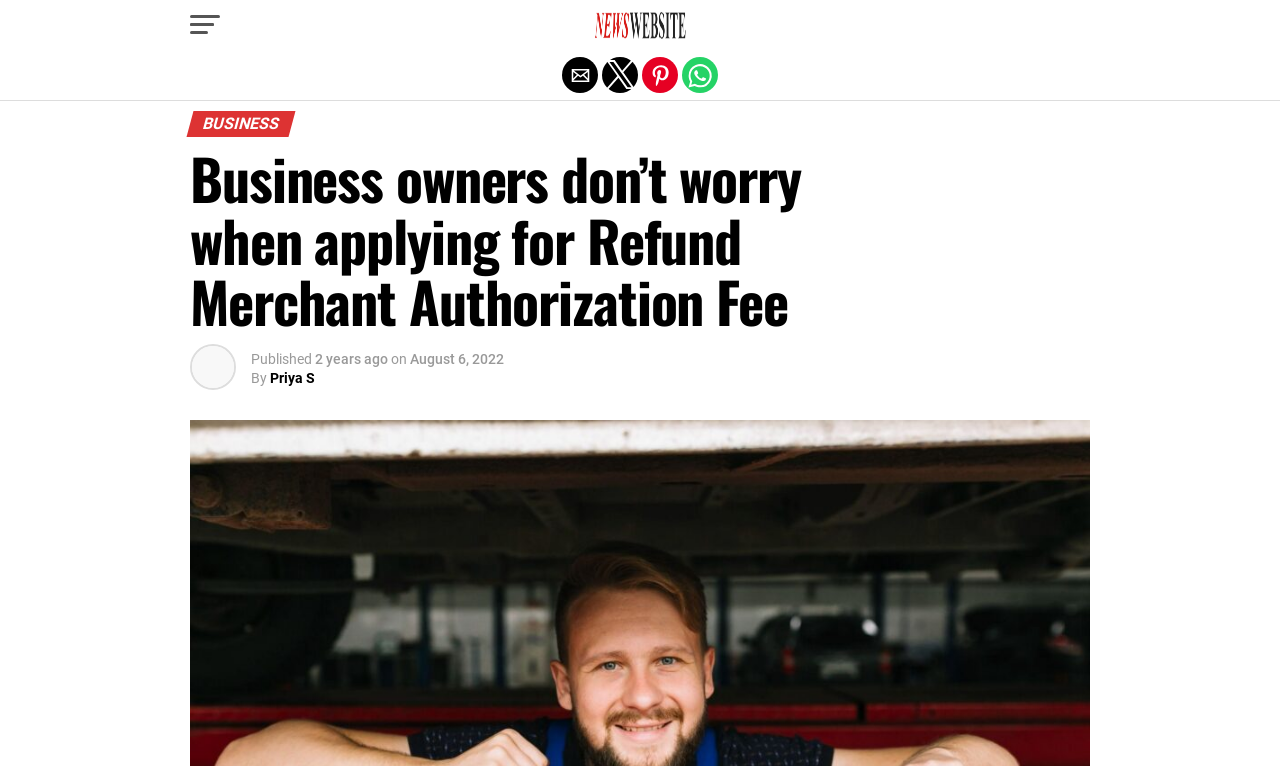Find and provide the bounding box coordinates for the UI element described here: "parent_node: NewsWebsite". The coordinates should be given as four float numbers between 0 and 1: [left, top, right, bottom].

[0.464, 0.033, 0.536, 0.057]